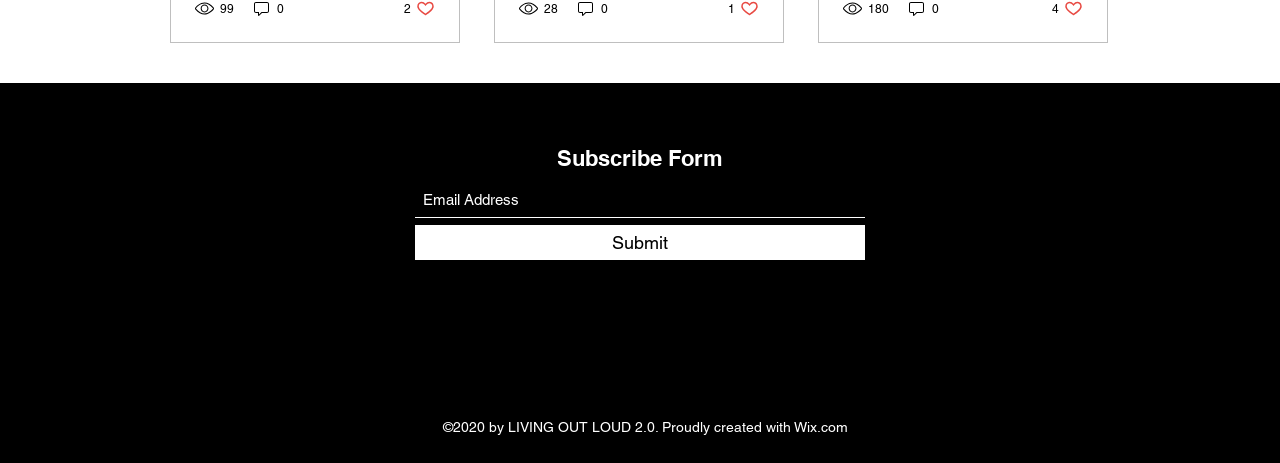Please indicate the bounding box coordinates for the clickable area to complete the following task: "Visit Facebook". The coordinates should be specified as four float numbers between 0 and 1, i.e., [left, top, right, bottom].

[0.469, 0.76, 0.484, 0.803]